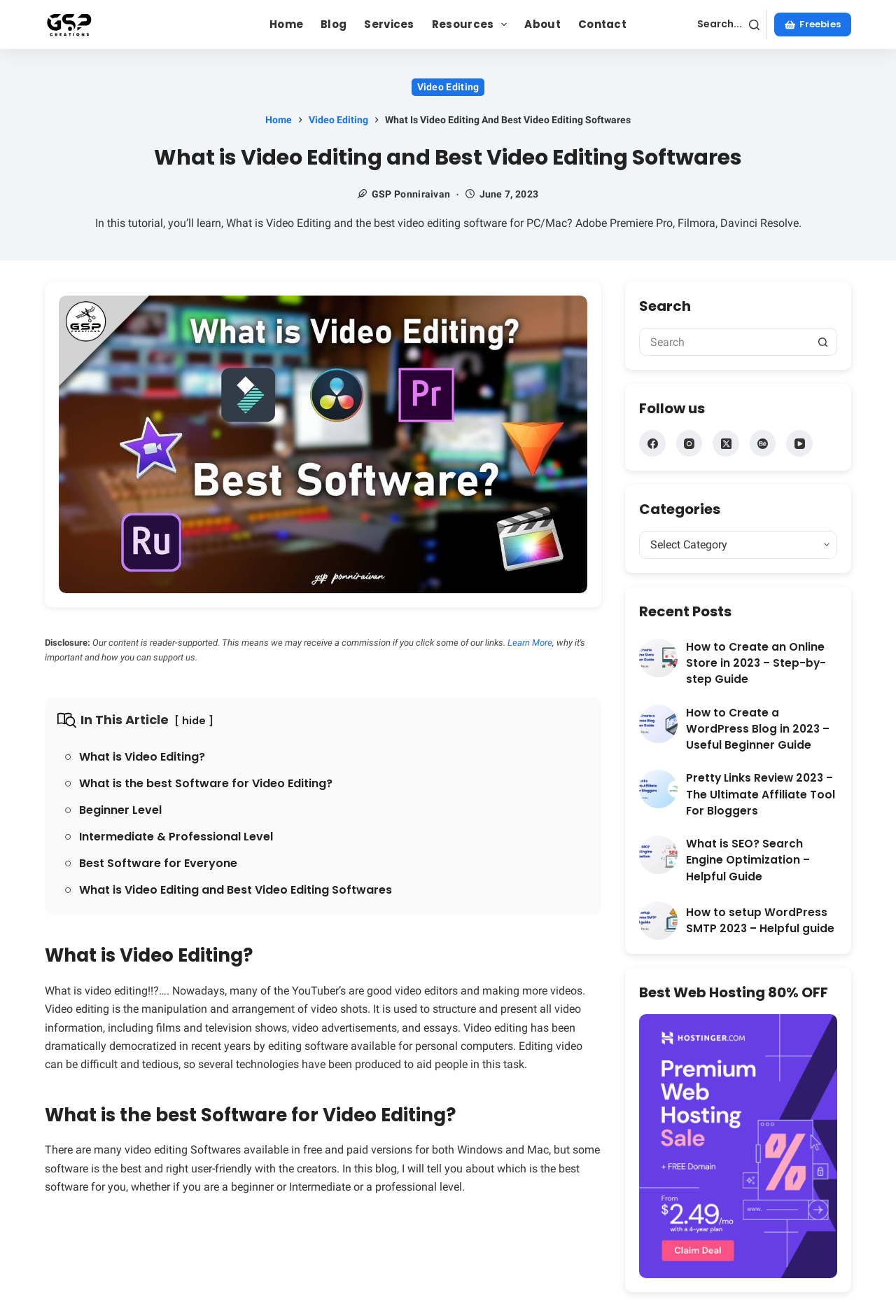Identify the bounding box coordinates of the region I need to click to complete this instruction: "Click the 'Learn More' link".

[0.566, 0.484, 0.616, 0.492]